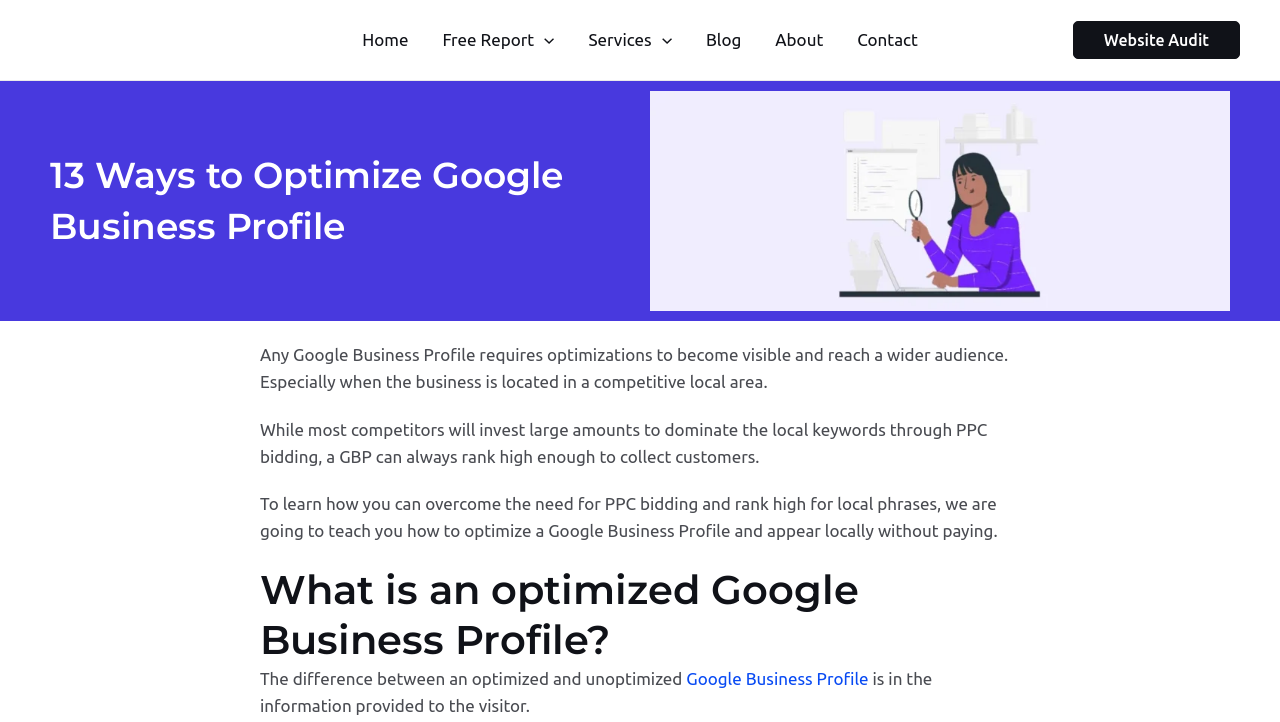Please identify the bounding box coordinates of the element I need to click to follow this instruction: "click on the link 'France'".

None